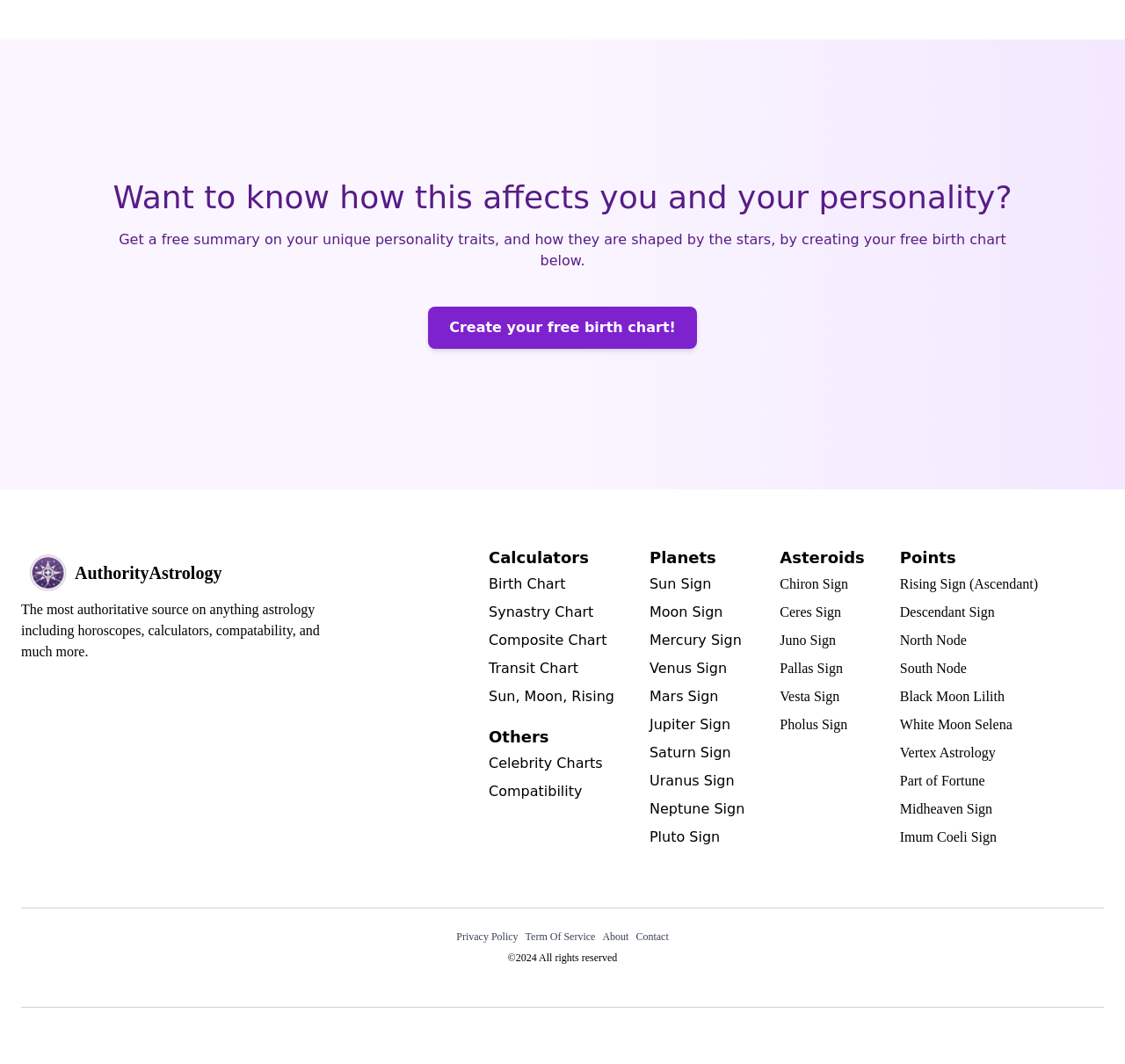Give a one-word or short phrase answer to the question: 
What is the name of the website?

AuthorityAstrology